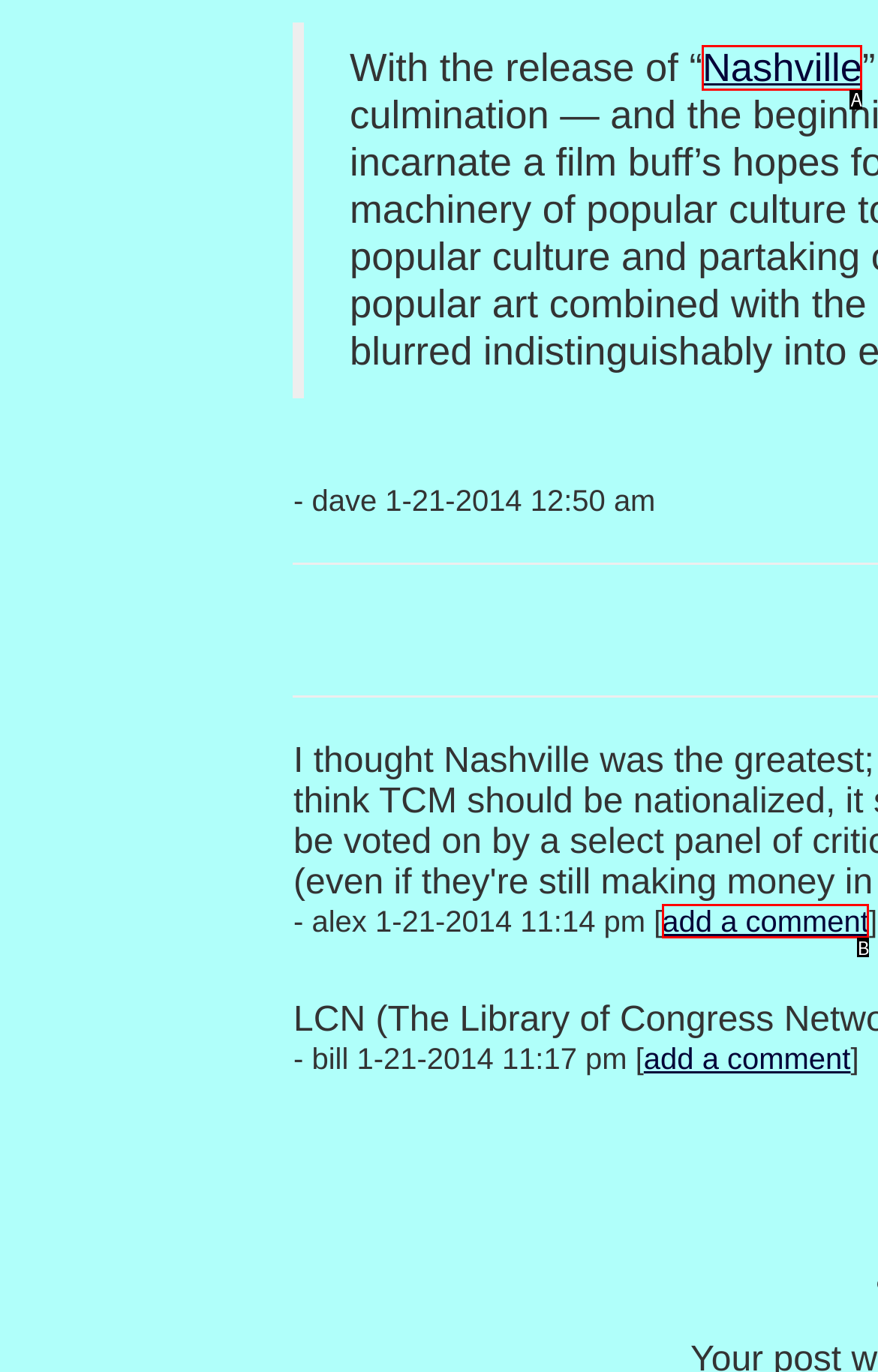Pinpoint the HTML element that fits the description: Nashville
Answer by providing the letter of the correct option.

A